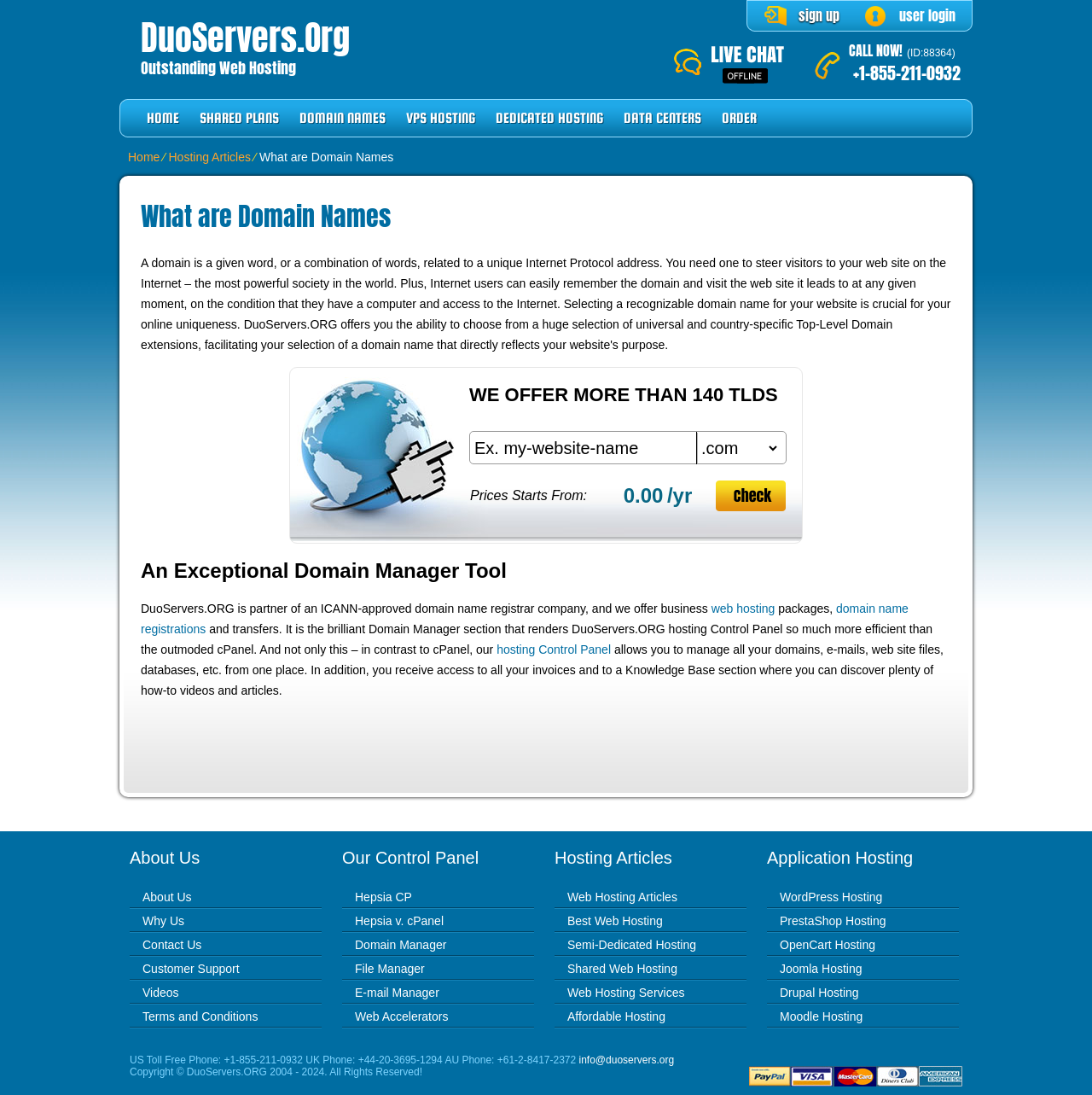Find the bounding box coordinates for the element that must be clicked to complete the instruction: "go to the 'DOMAIN NAMES' page". The coordinates should be four float numbers between 0 and 1, indicated as [left, top, right, bottom].

[0.265, 0.091, 0.362, 0.125]